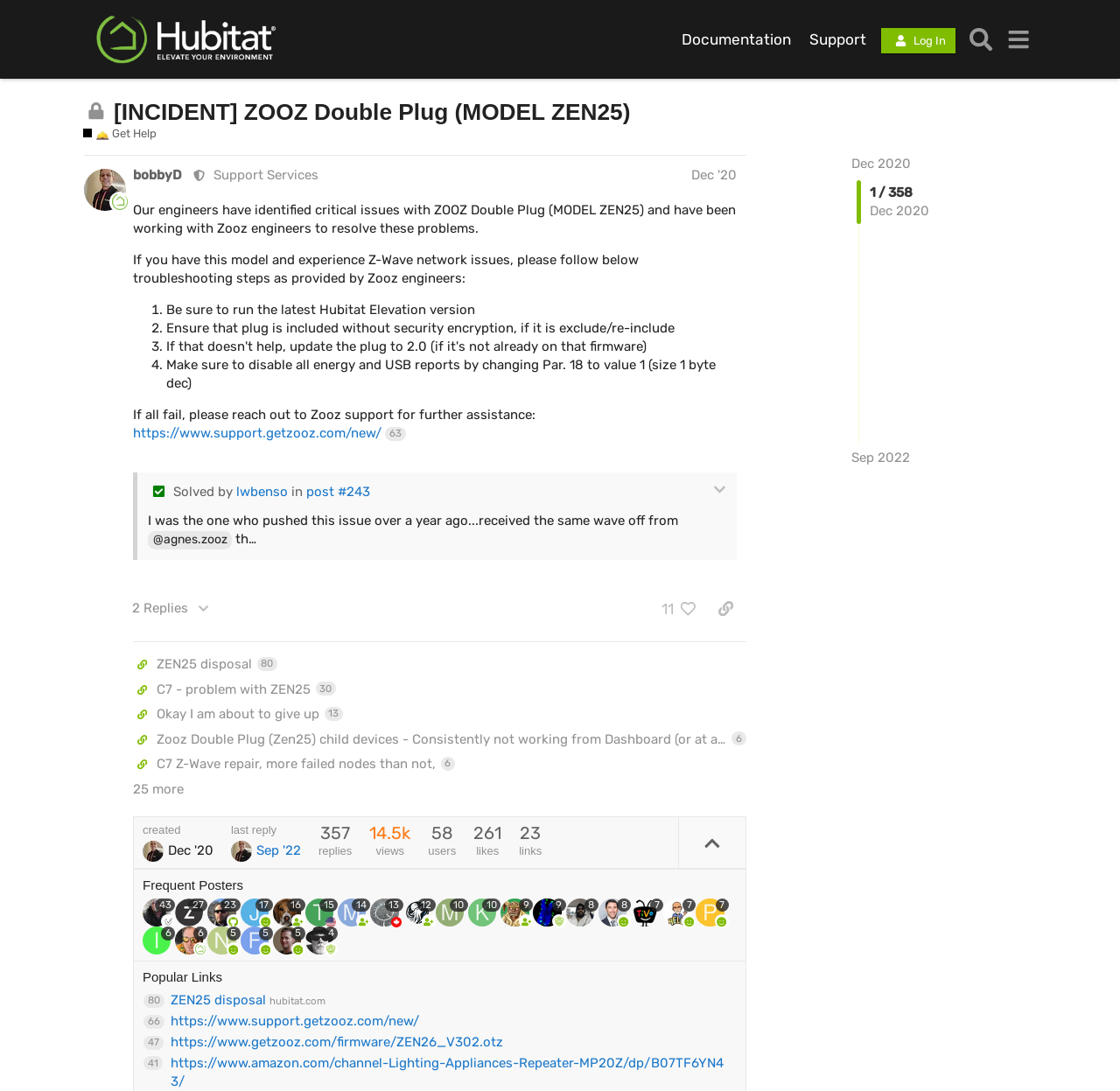Specify the bounding box coordinates of the area that needs to be clicked to achieve the following instruction: "Search for something".

[0.859, 0.019, 0.892, 0.053]